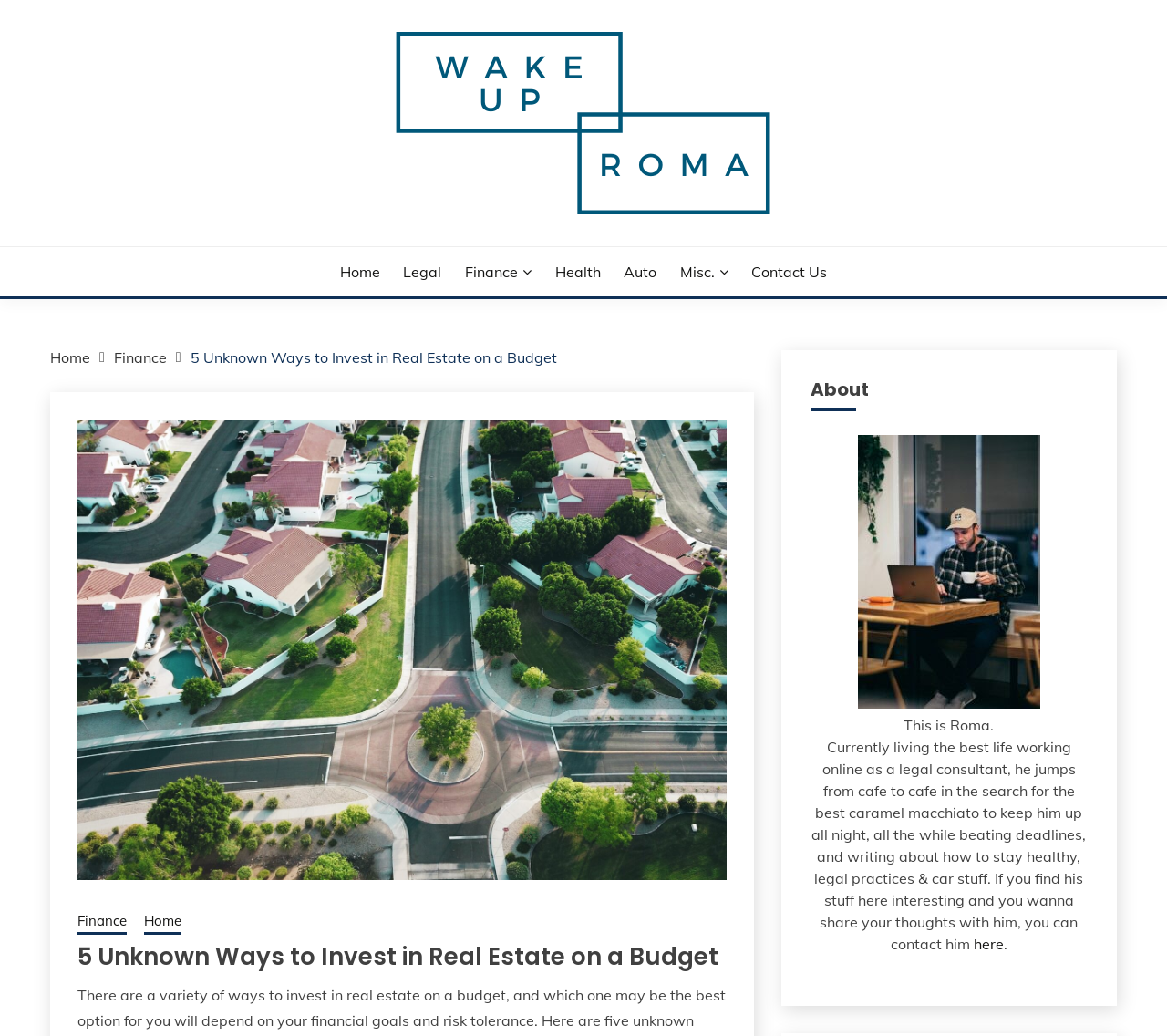Predict the bounding box coordinates of the area that should be clicked to accomplish the following instruction: "Click on the 'Finance' link". The bounding box coordinates should consist of four float numbers between 0 and 1, i.e., [left, top, right, bottom].

[0.398, 0.252, 0.455, 0.273]